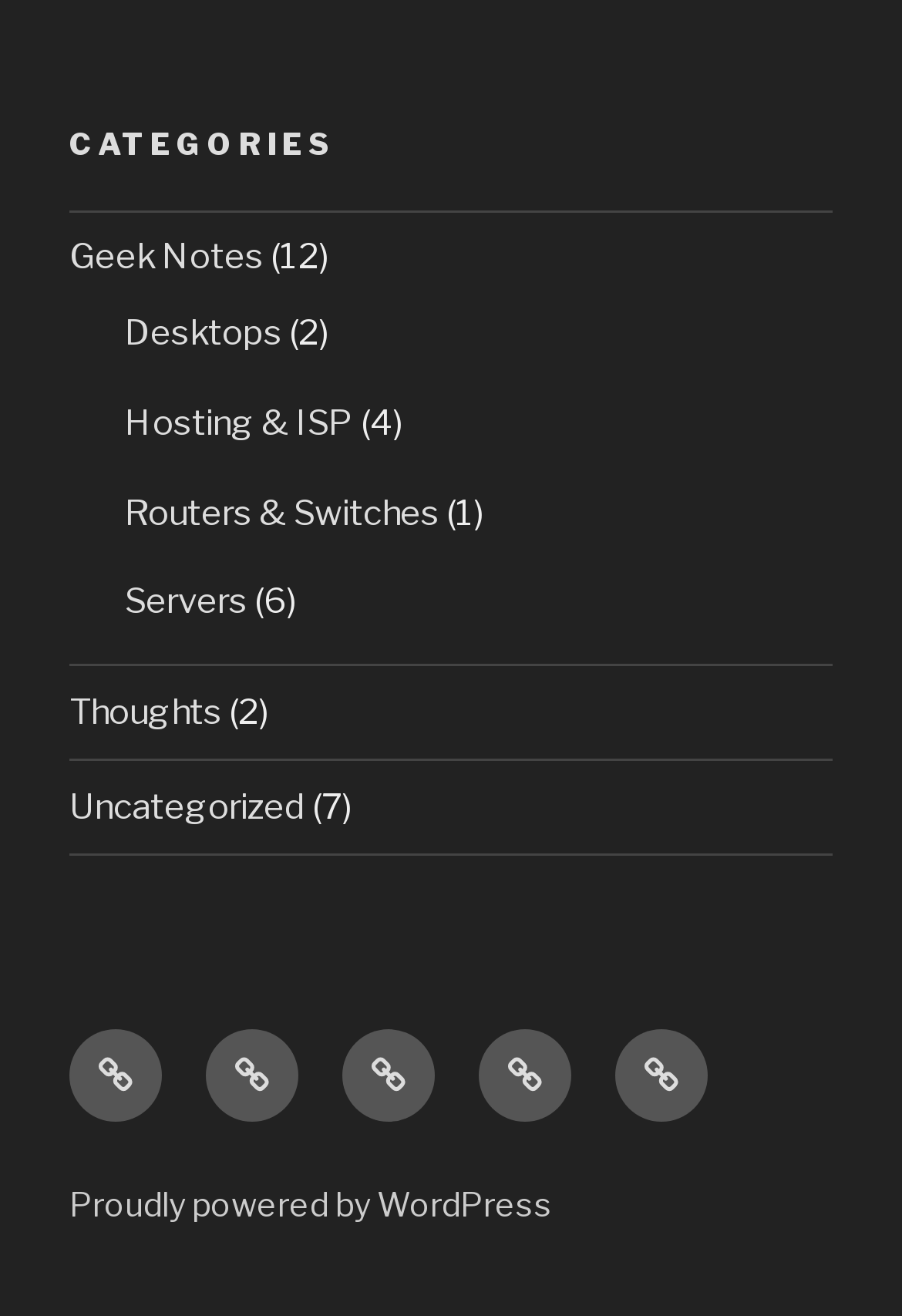What is the text at the bottom of the page?
Use the screenshot to answer the question with a single word or phrase.

Proudly powered by WordPress